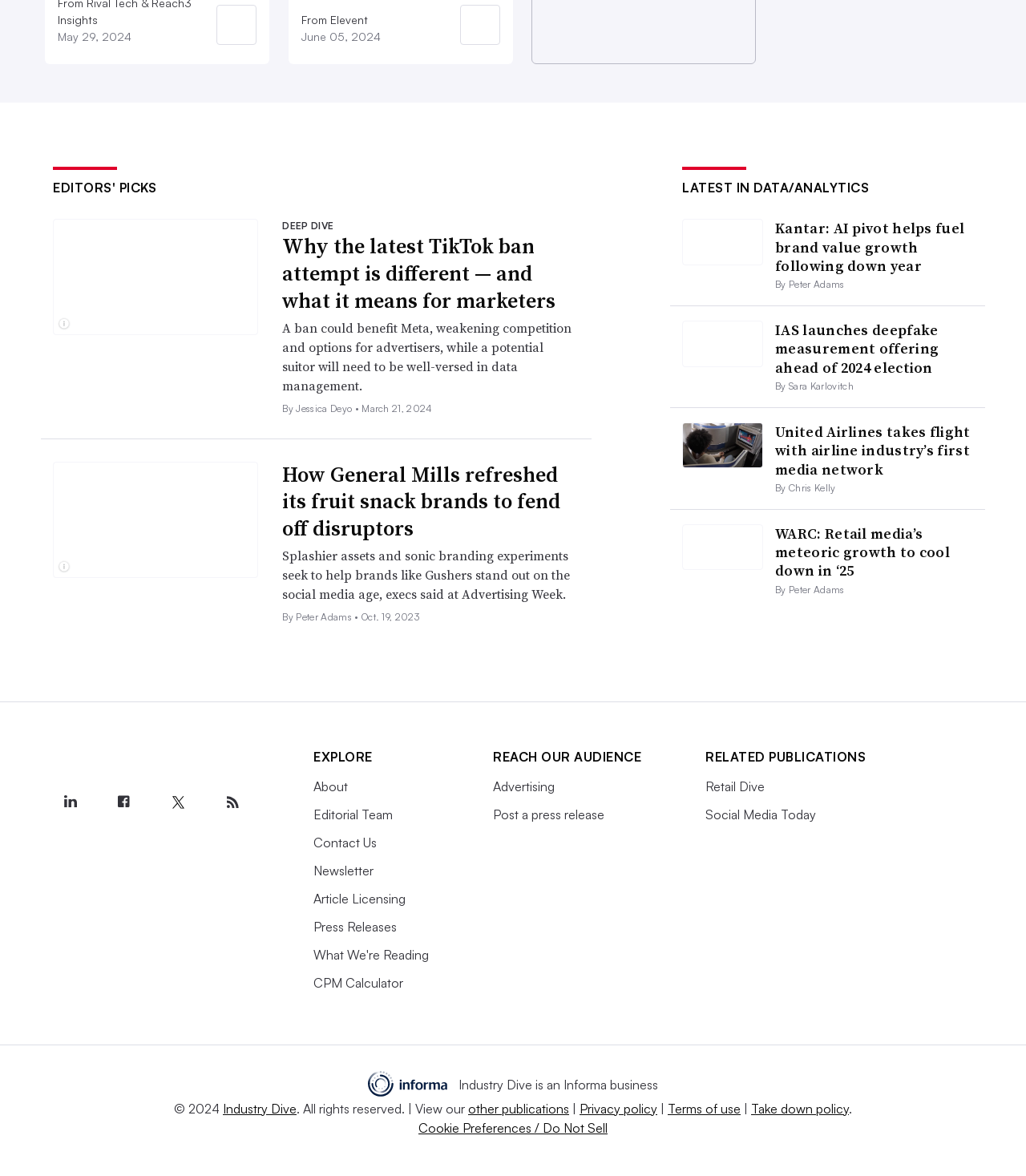Provide the bounding box coordinates of the area you need to click to execute the following instruction: "Browse farming business articles".

None